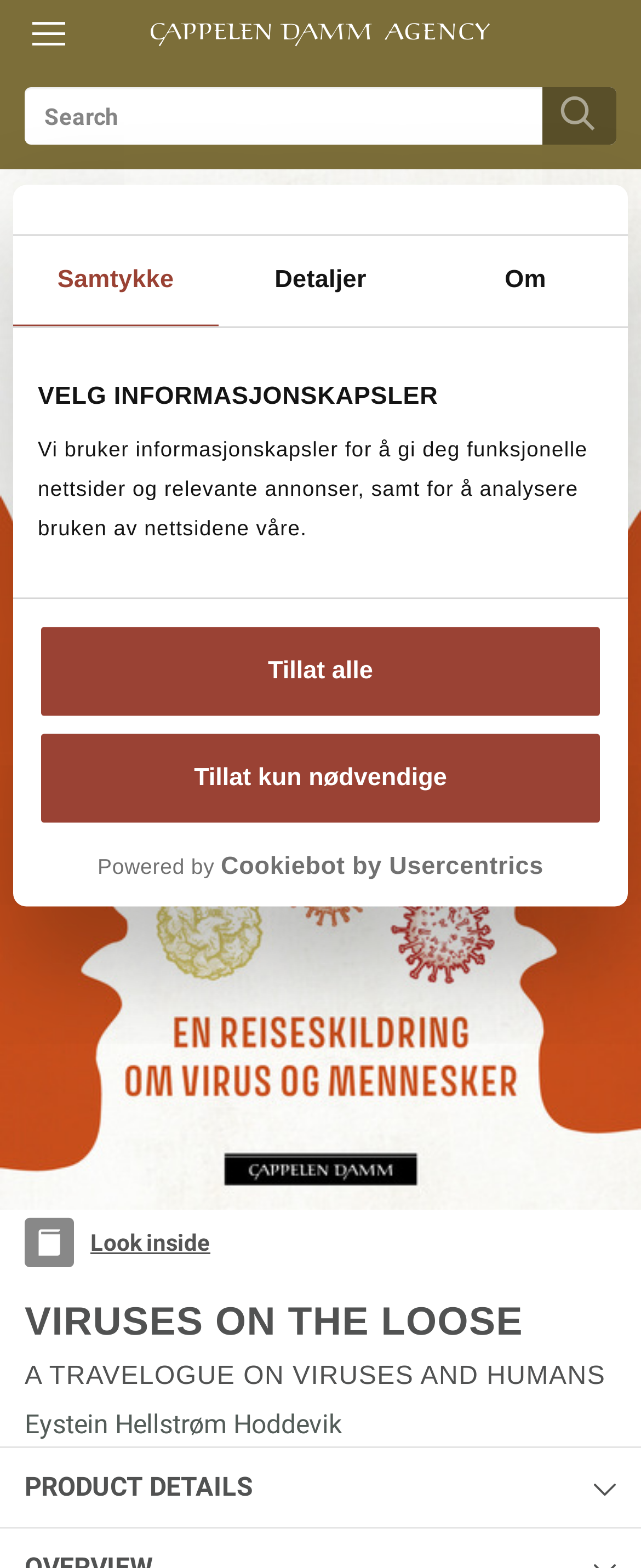Pinpoint the bounding box coordinates of the clickable area needed to execute the instruction: "Go to the front page". The coordinates should be specified as four float numbers between 0 and 1, i.e., [left, top, right, bottom].

[0.235, 0.018, 0.765, 0.073]